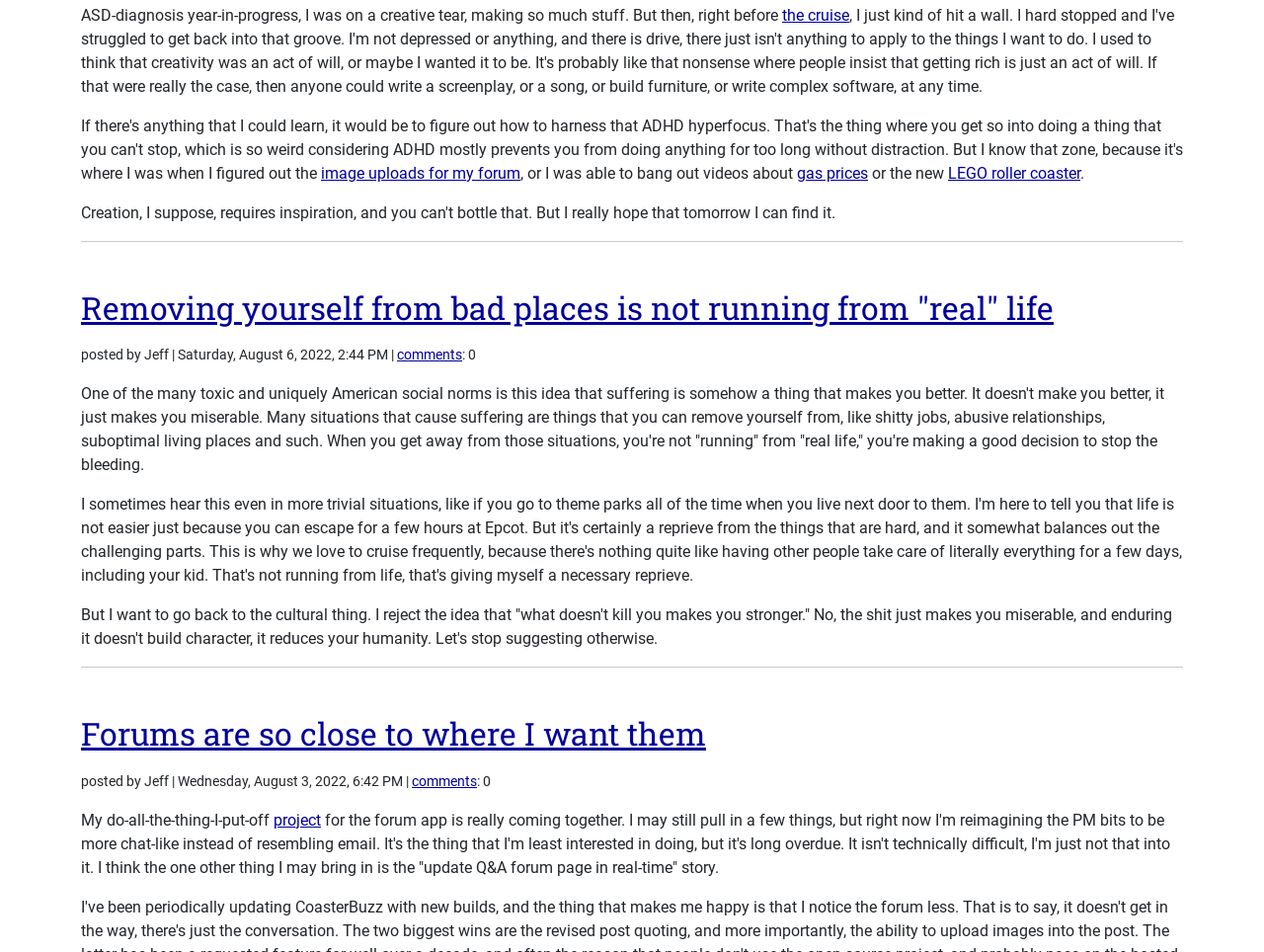Find the bounding box coordinates for the HTML element described in this sentence: "image uploads for my forum". Provide the coordinates as four float numbers between 0 and 1, in the format [left, top, right, bottom].

[0.254, 0.172, 0.412, 0.192]